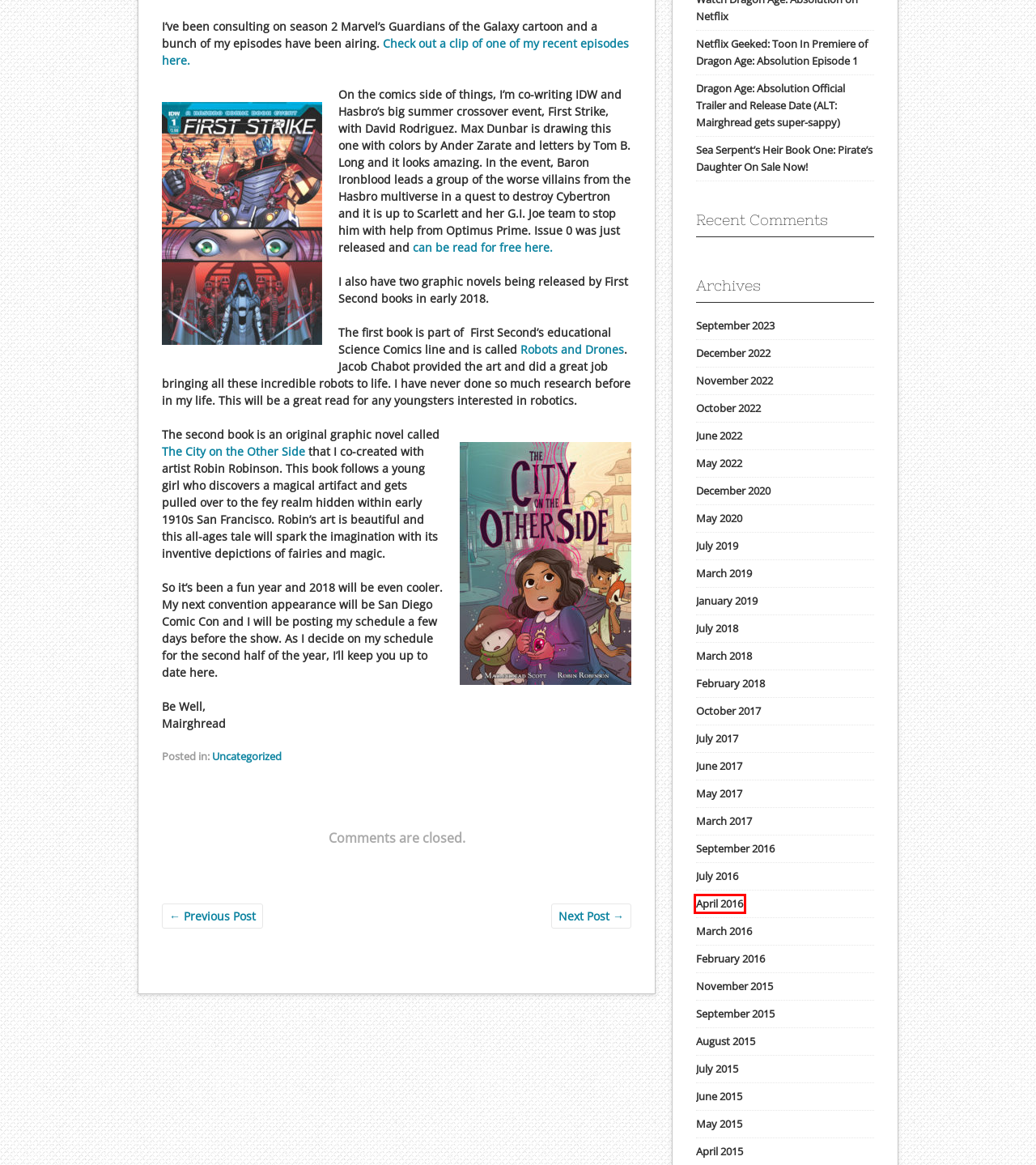Look at the screenshot of a webpage with a red bounding box and select the webpage description that best corresponds to the new page after clicking the element in the red box. Here are the options:
A. My San Diego Comic Con 2017 Schedule | Mairghread Scott Writes
B. September | 2023 | Mairghread Scott Writes
C. May | 2022 | Mairghread Scott Writes
D. April | 2016 | Mairghread Scott Writes
E. July | 2017 | Mairghread Scott Writes
F. December | 2020 | Mairghread Scott Writes
G. September | 2015 | Mairghread Scott Writes
H. October | 2022 | Mairghread Scott Writes

D